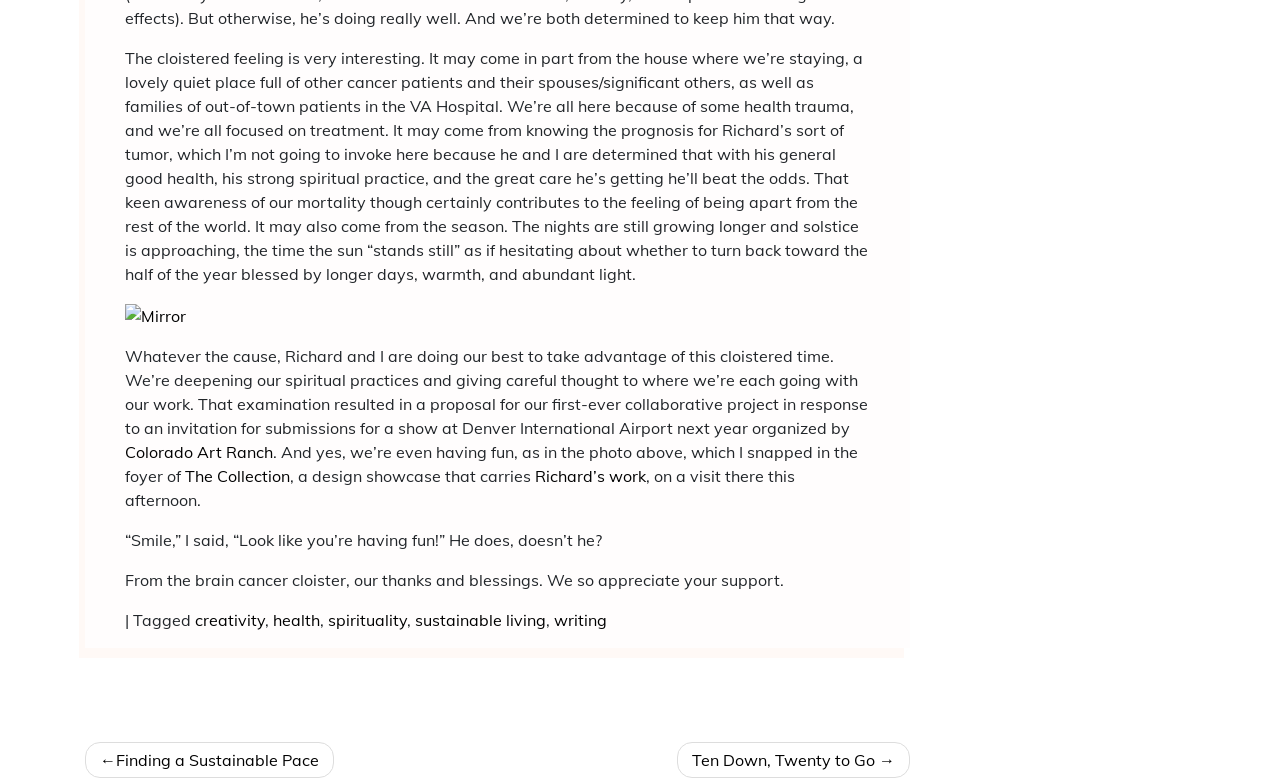Using the description "Colorado Art Ranch", predict the bounding box of the relevant HTML element.

[0.098, 0.568, 0.213, 0.594]